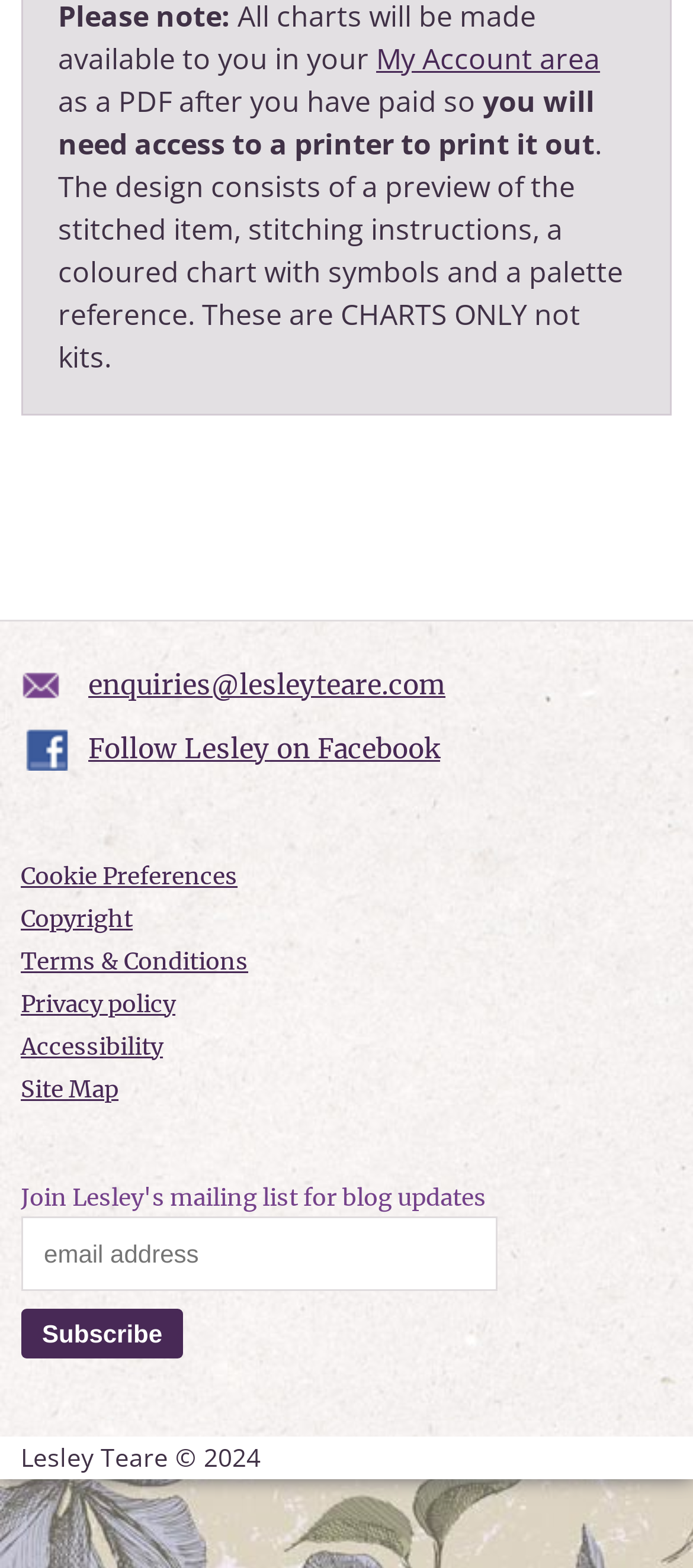Identify the bounding box coordinates for the element you need to click to achieve the following task: "Follow Lesley on Facebook". Provide the bounding box coordinates as four float numbers between 0 and 1, in the form [left, top, right, bottom].

[0.127, 0.466, 0.635, 0.488]